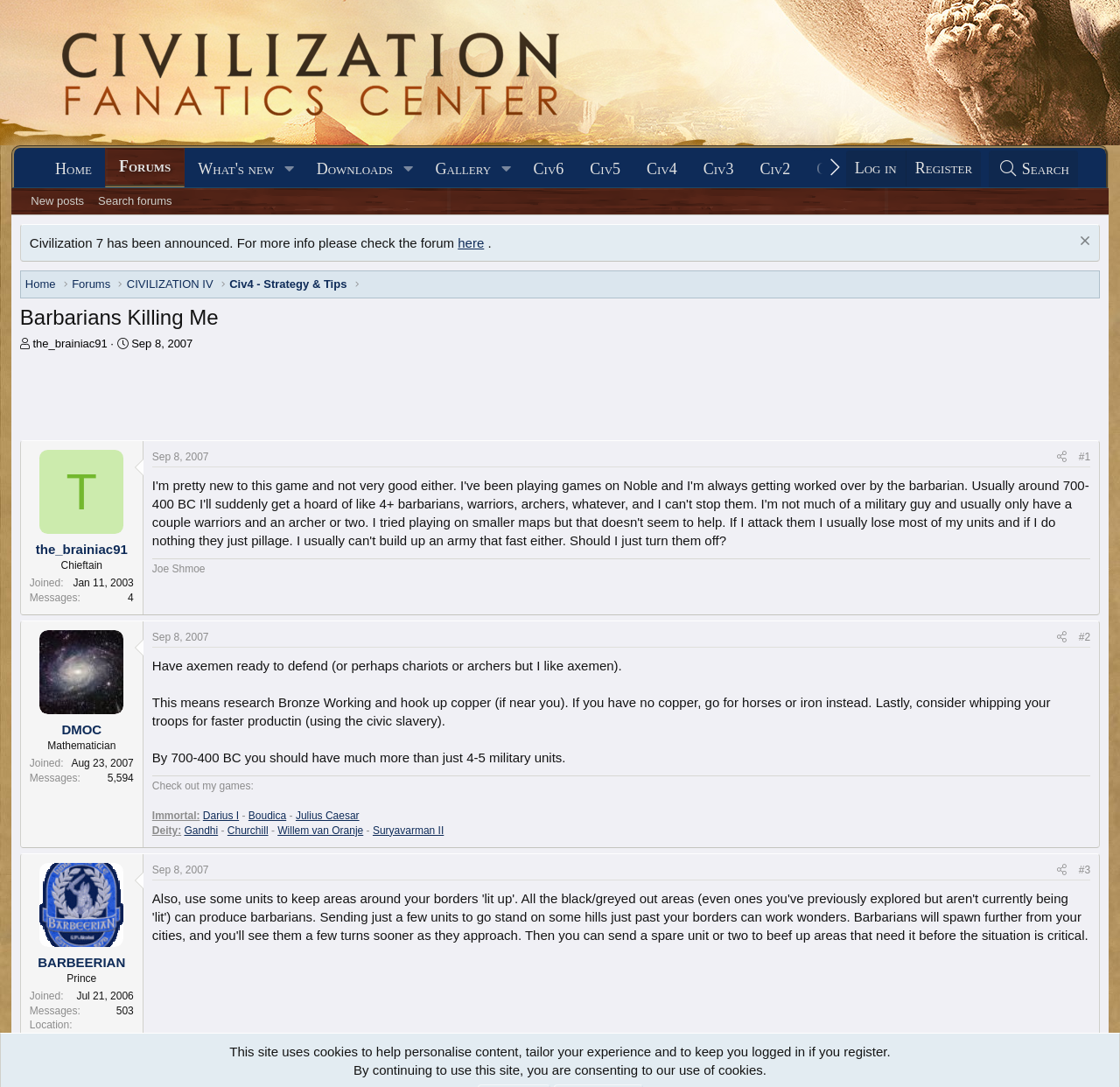What is the name of the forum?
Answer the question with a single word or phrase, referring to the image.

CivFanatics Forums